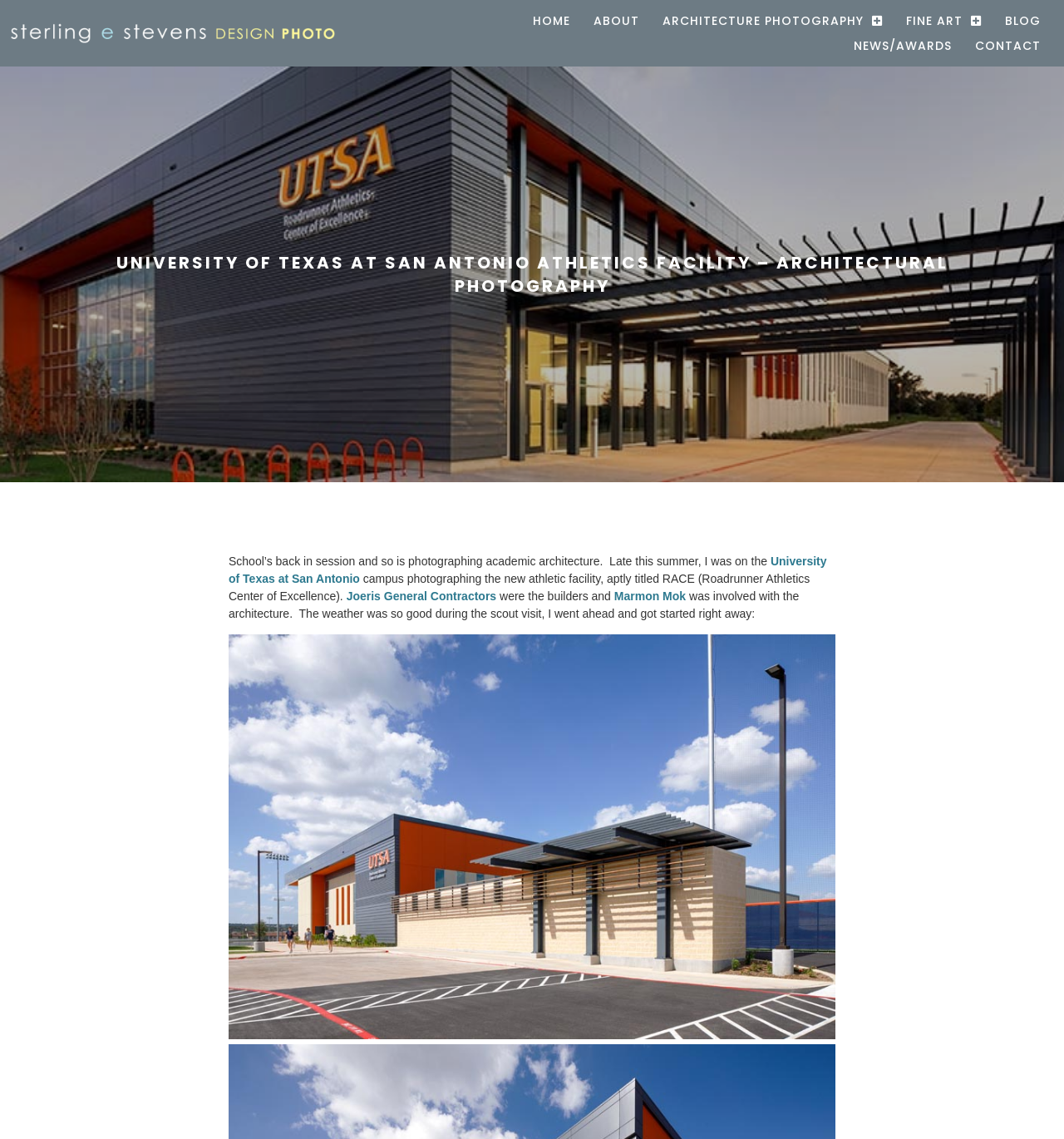Find the bounding box coordinates of the clickable area that will achieve the following instruction: "Click ARCHITECTURE PHOTOGRAPHY".

[0.612, 0.007, 0.84, 0.029]